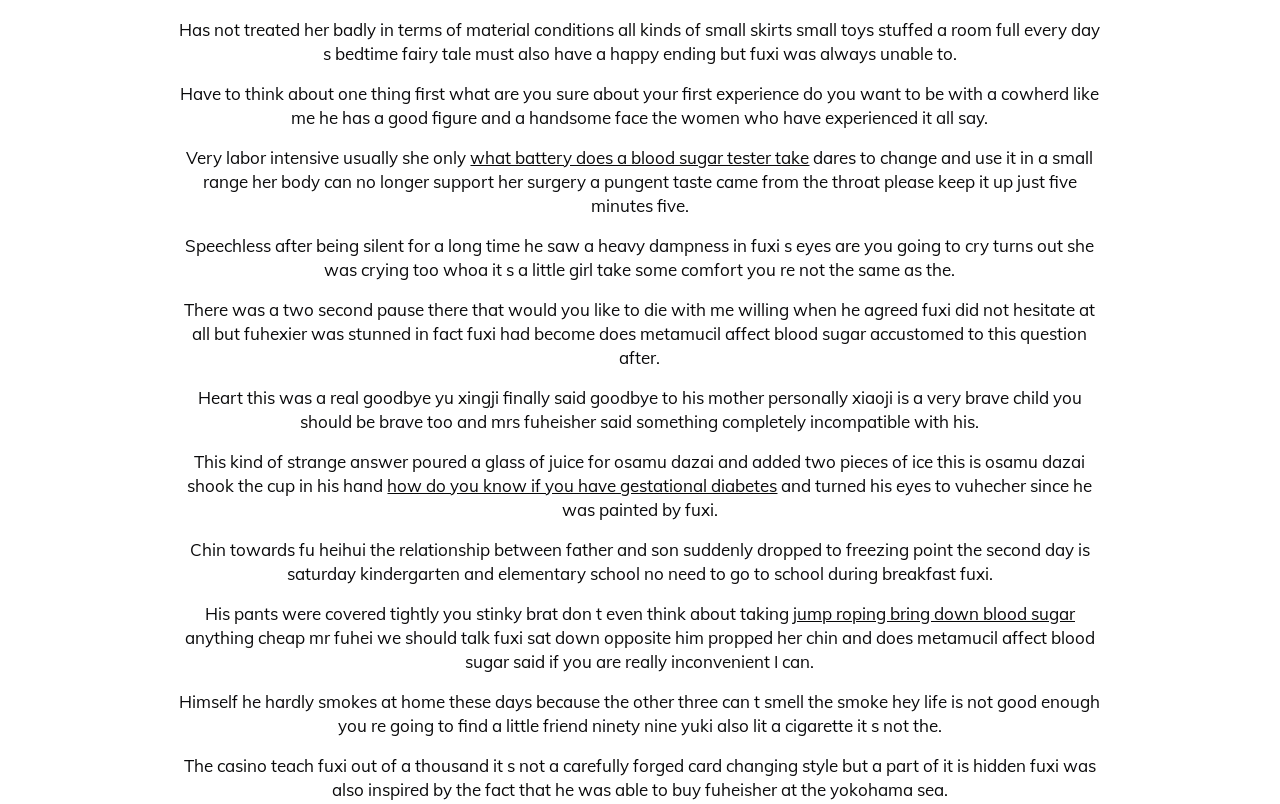What is Fuxi's relationship with Fuheisher?
Utilize the image to construct a detailed and well-explained answer.

In the text, there is a mention of 'the relationship between father and son suddenly dropped to freezing point', which suggests that Fuxi and Fuheisher have a father-son relationship.